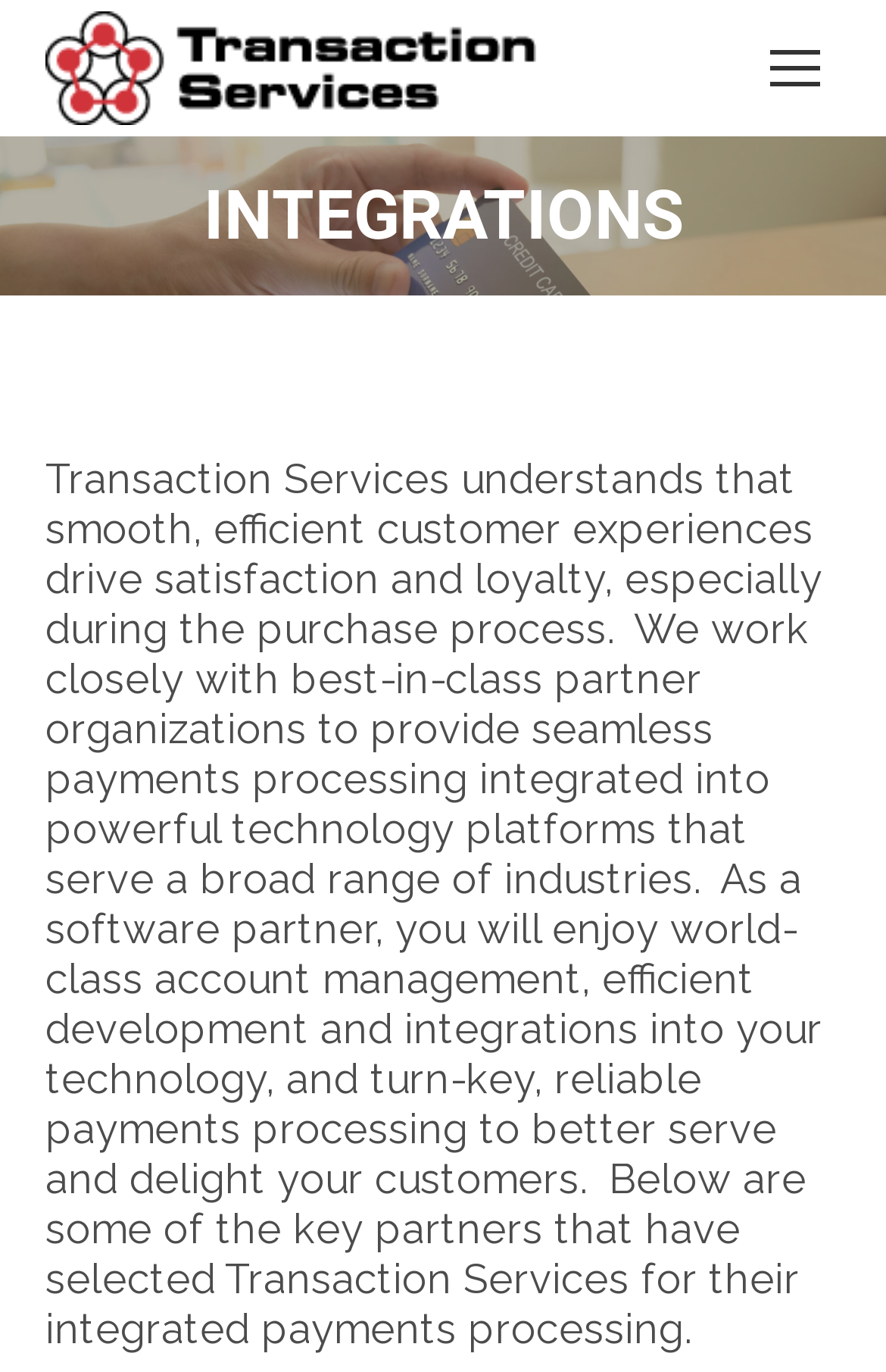Please give a short response to the question using one word or a phrase:
What is the role of the software partner?

To serve customers